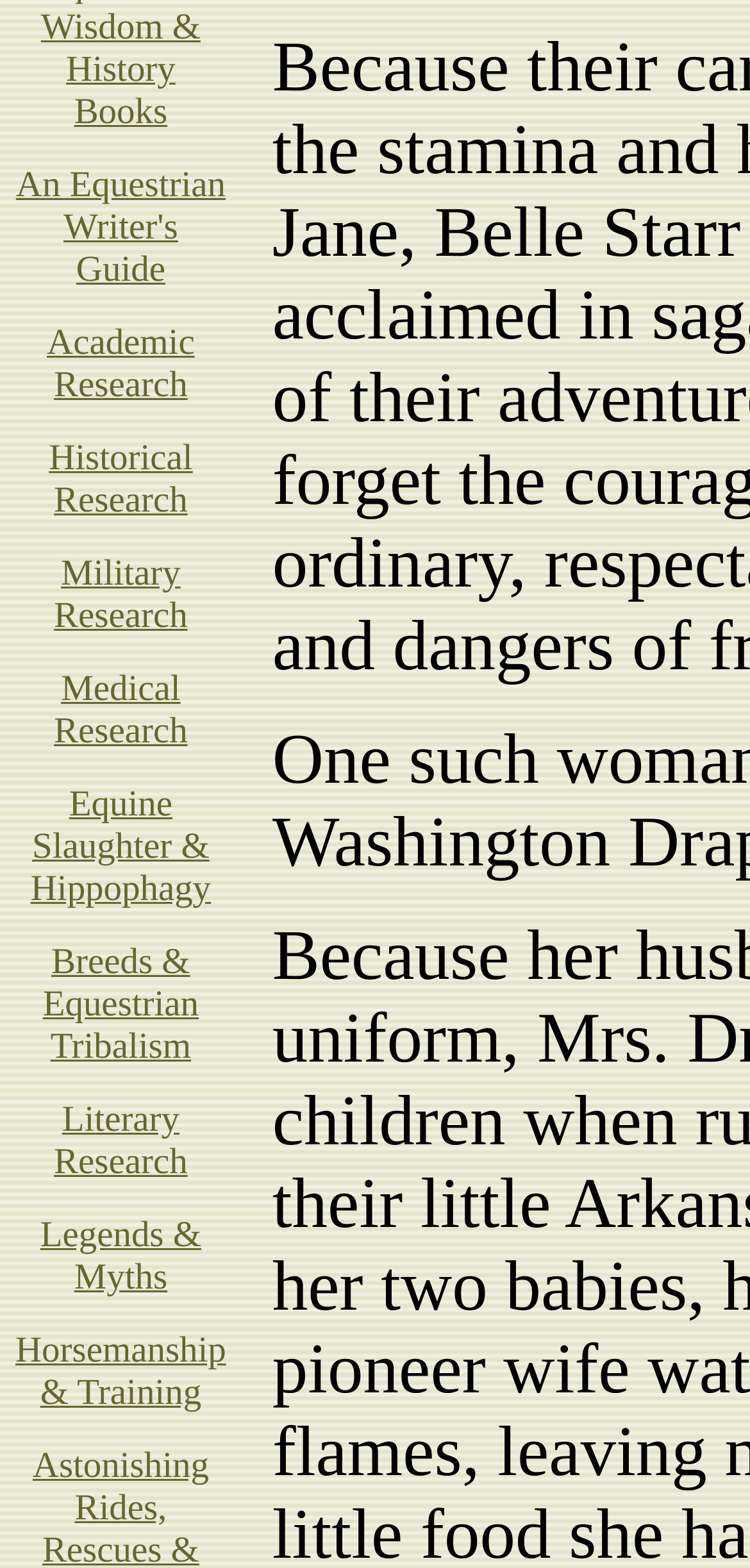Identify the bounding box coordinates for the UI element described by the following text: "Astonishing Rides, Rescues & Races". Provide the coordinates as four float numbers between 0 and 1, in the format [left, top, right, bottom].

[0.032, 0.296, 0.526, 0.314]